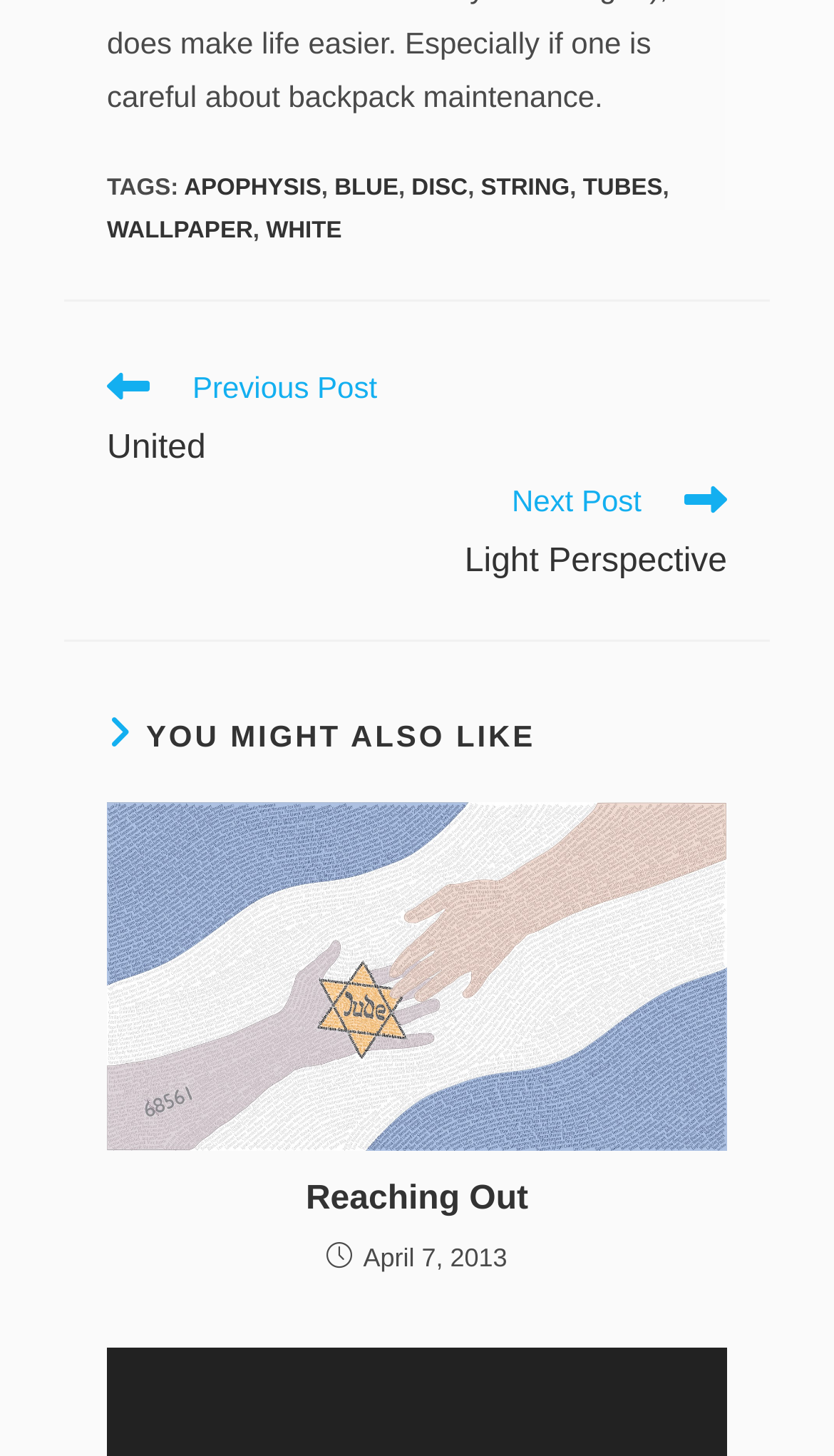Identify the bounding box coordinates for the element you need to click to achieve the following task: "Click on the APOPHYSIS tag". Provide the bounding box coordinates as four float numbers between 0 and 1, in the form [left, top, right, bottom].

[0.221, 0.12, 0.385, 0.138]